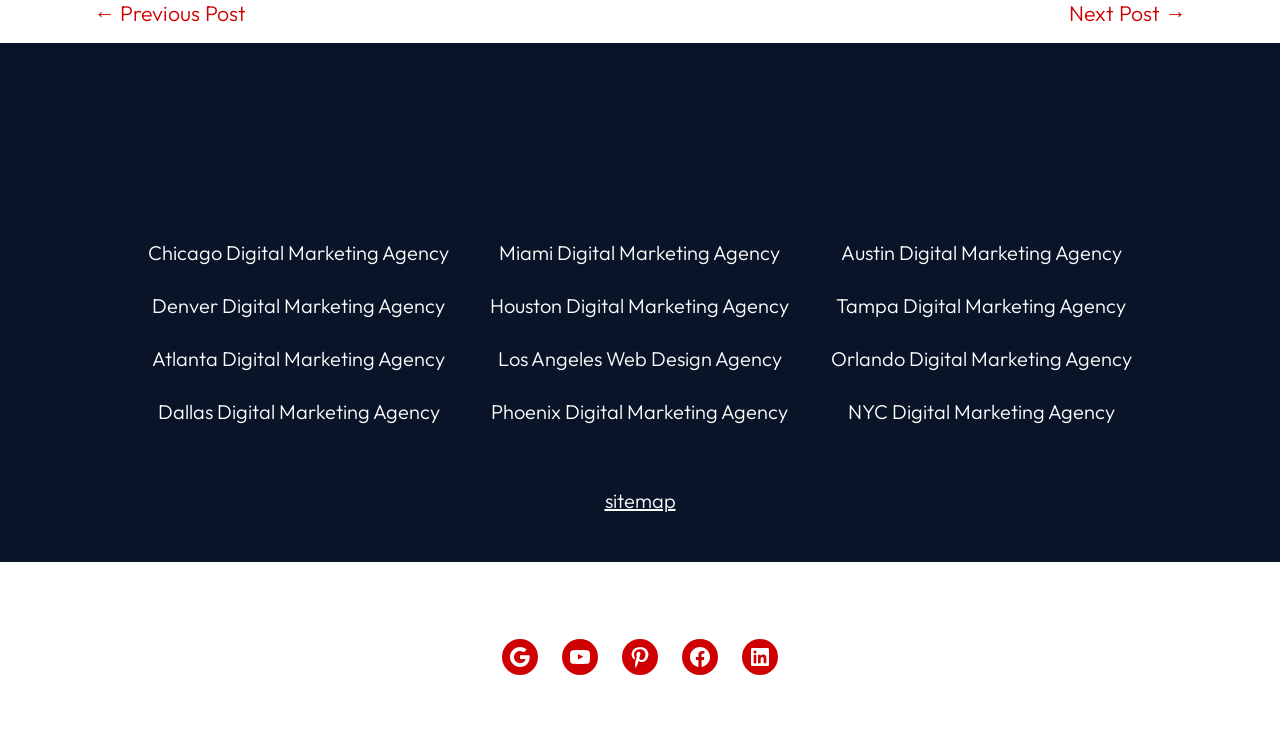Please find the bounding box coordinates of the element's region to be clicked to carry out this instruction: "visit Facebook".

[0.533, 0.85, 0.561, 0.898]